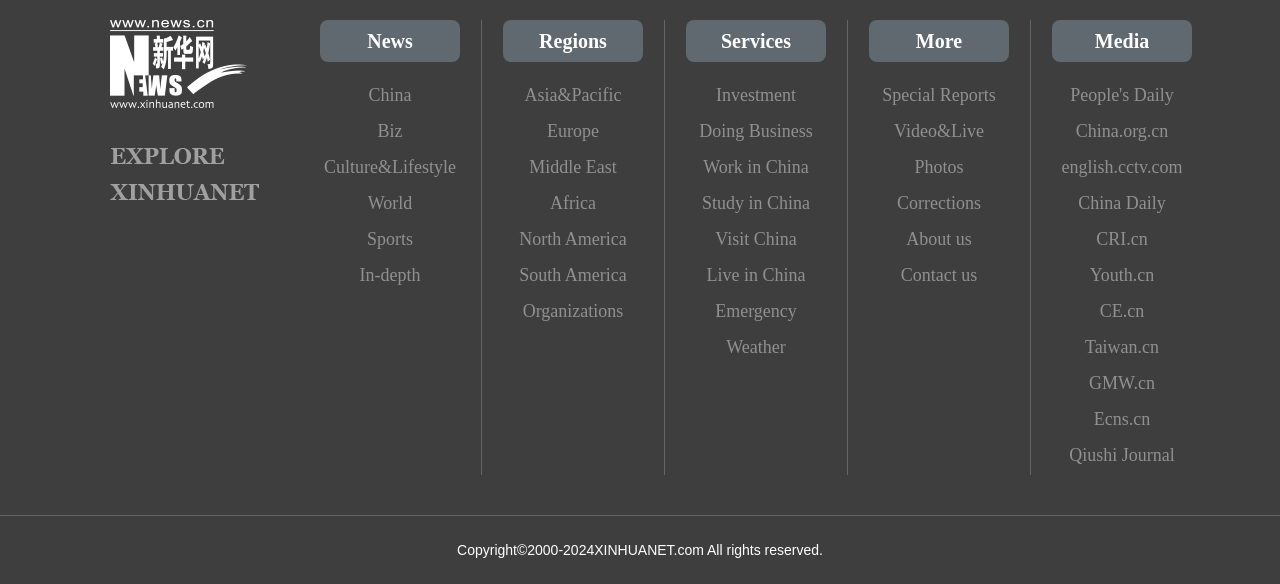Please locate the clickable area by providing the bounding box coordinates to follow this instruction: "Check the weather forecast".

[0.536, 0.564, 0.645, 0.625]